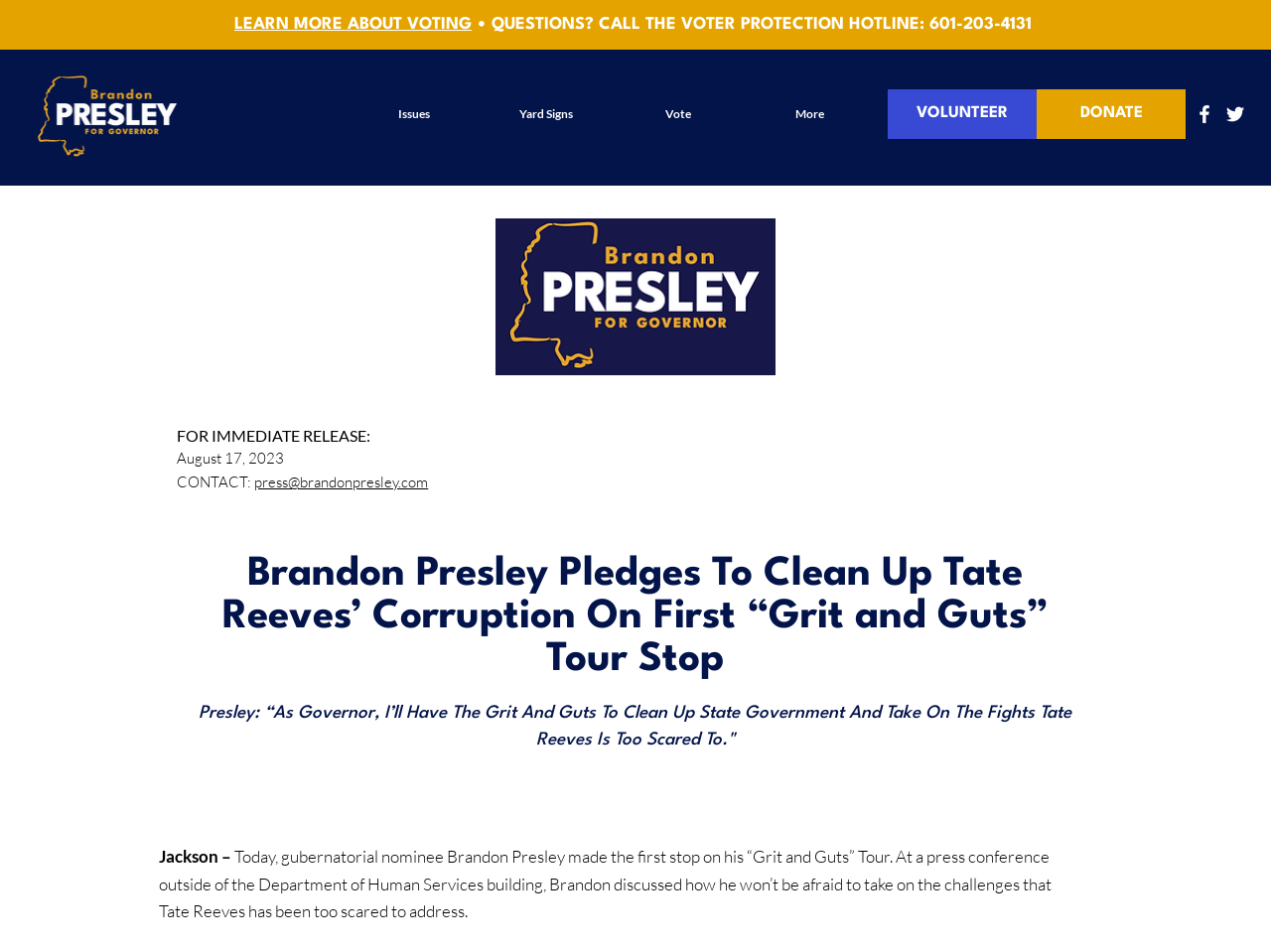What is the email address for press contact?
Look at the image and respond to the question as thoroughly as possible.

I found the answer by looking at the heading 'CONTACT: press@brandonpresley.com' which provides the email address for press contact.